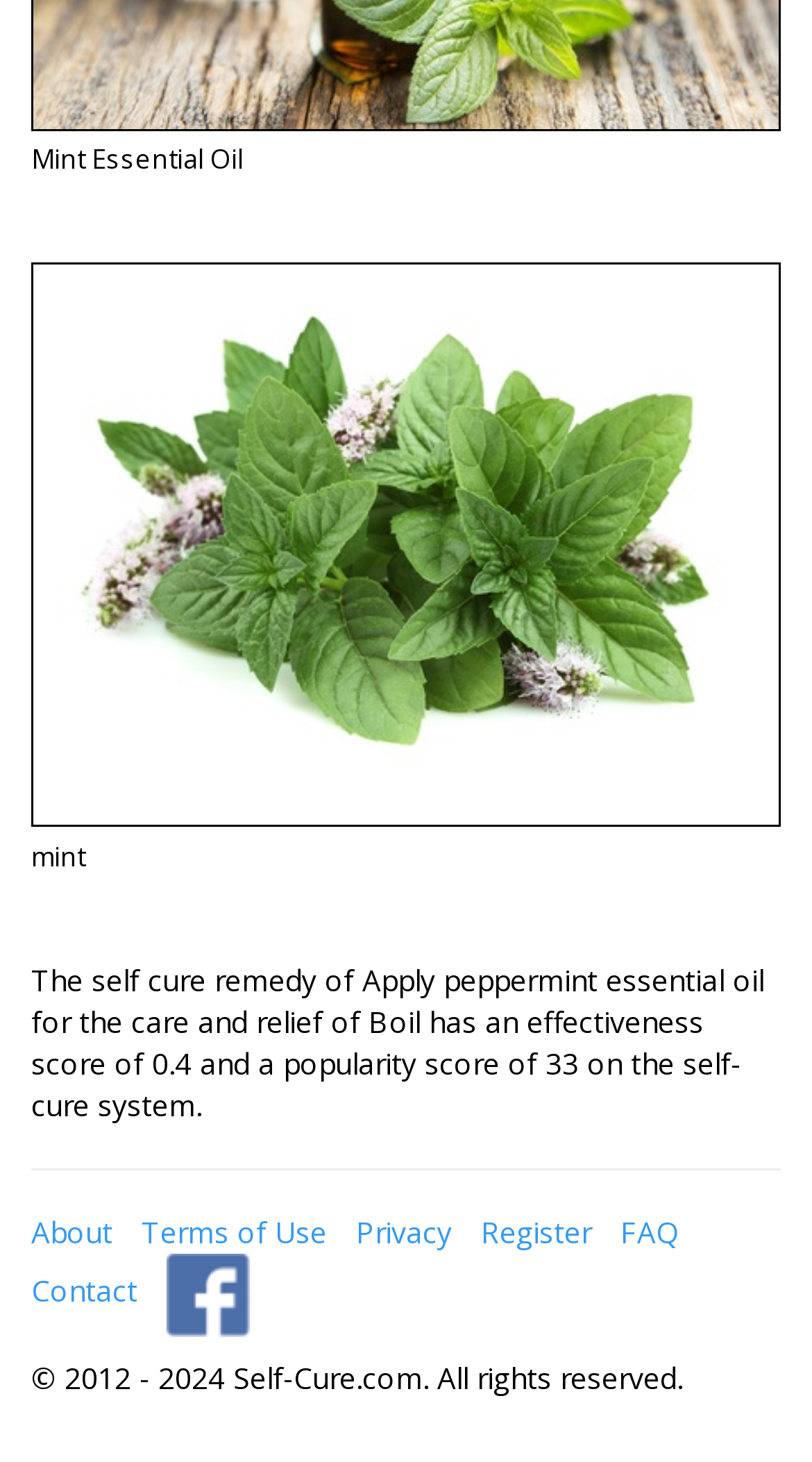Please provide a one-word or phrase answer to the question: 
What is the name of the website?

Self-Cure.com